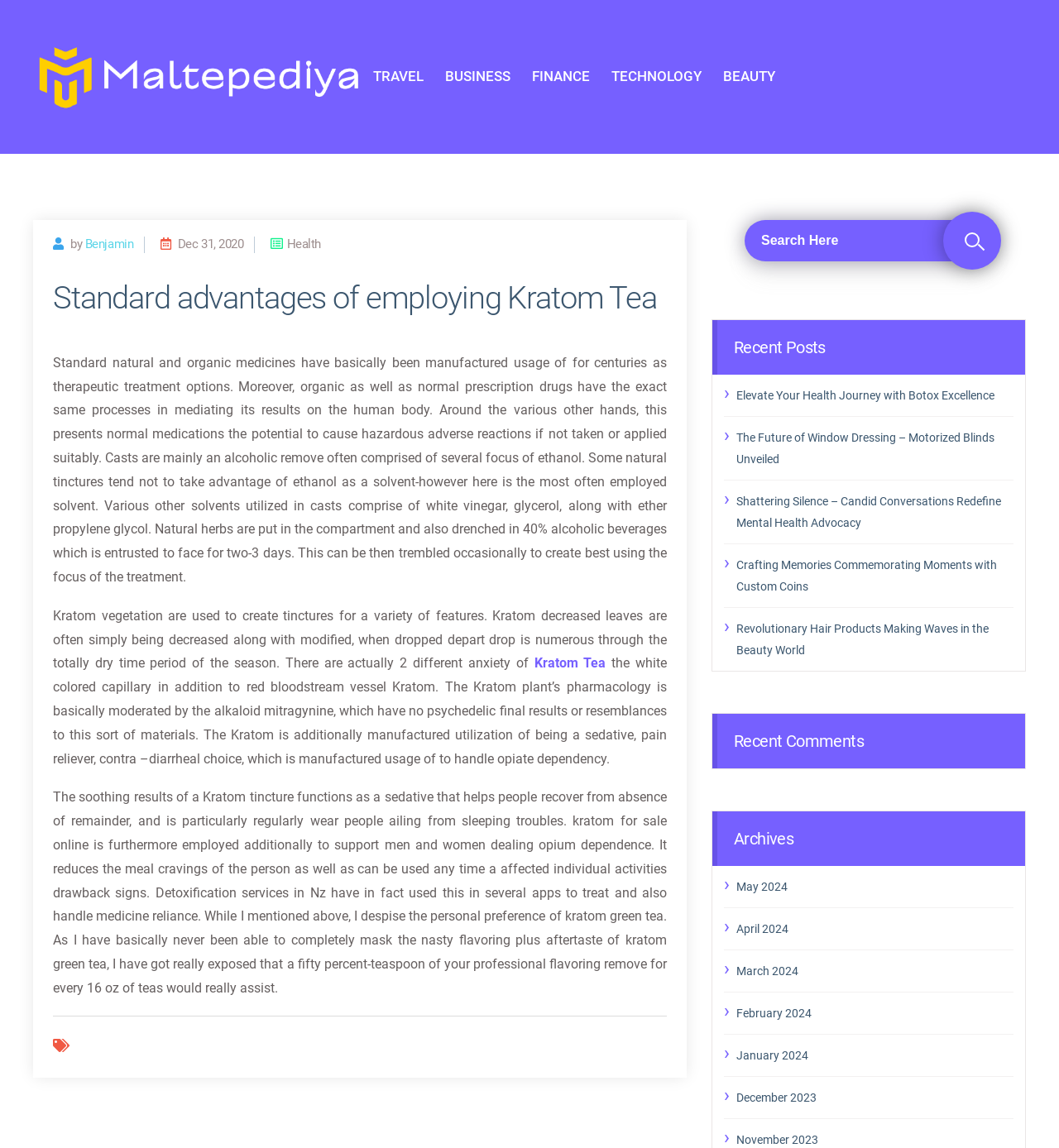What is the search box located at?
From the screenshot, supply a one-word or short-phrase answer.

Top right corner